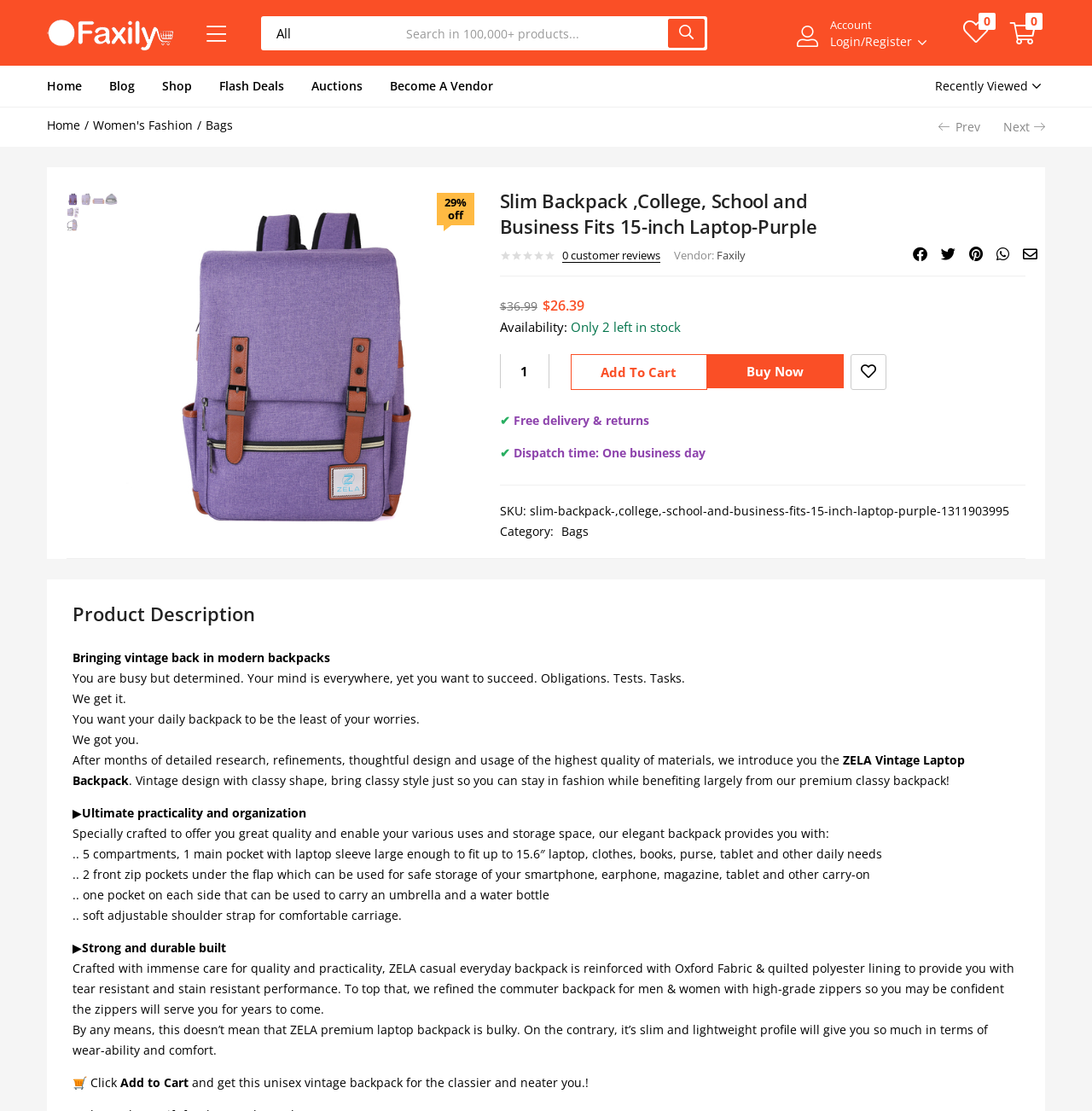Provide your answer in a single word or phrase: 
How many items are left in stock?

2